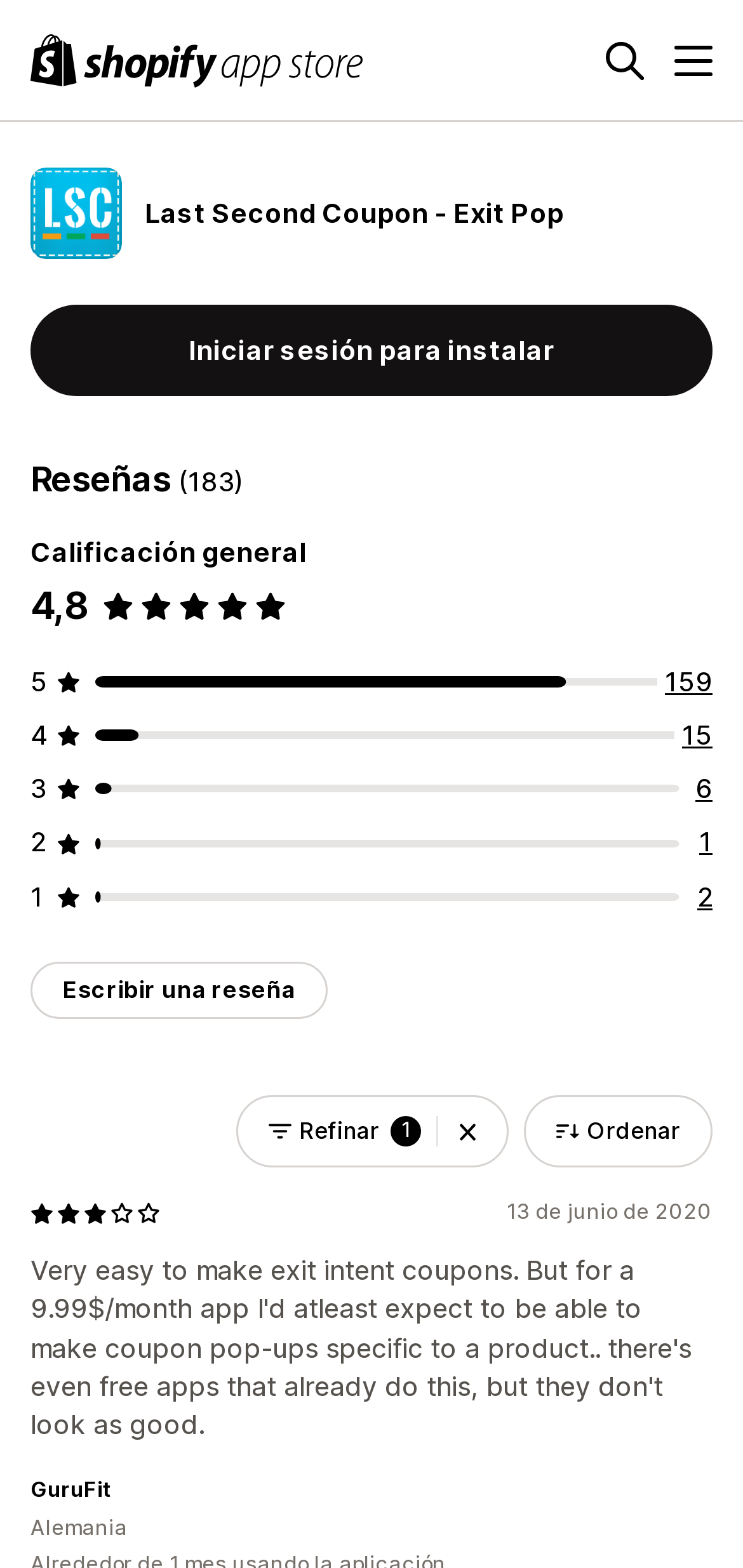Determine the bounding box coordinates for the clickable element required to fulfill the instruction: "Click the 'Escribir una reseña' button". Provide the coordinates as four float numbers between 0 and 1, i.e., [left, top, right, bottom].

[0.041, 0.613, 0.441, 0.65]